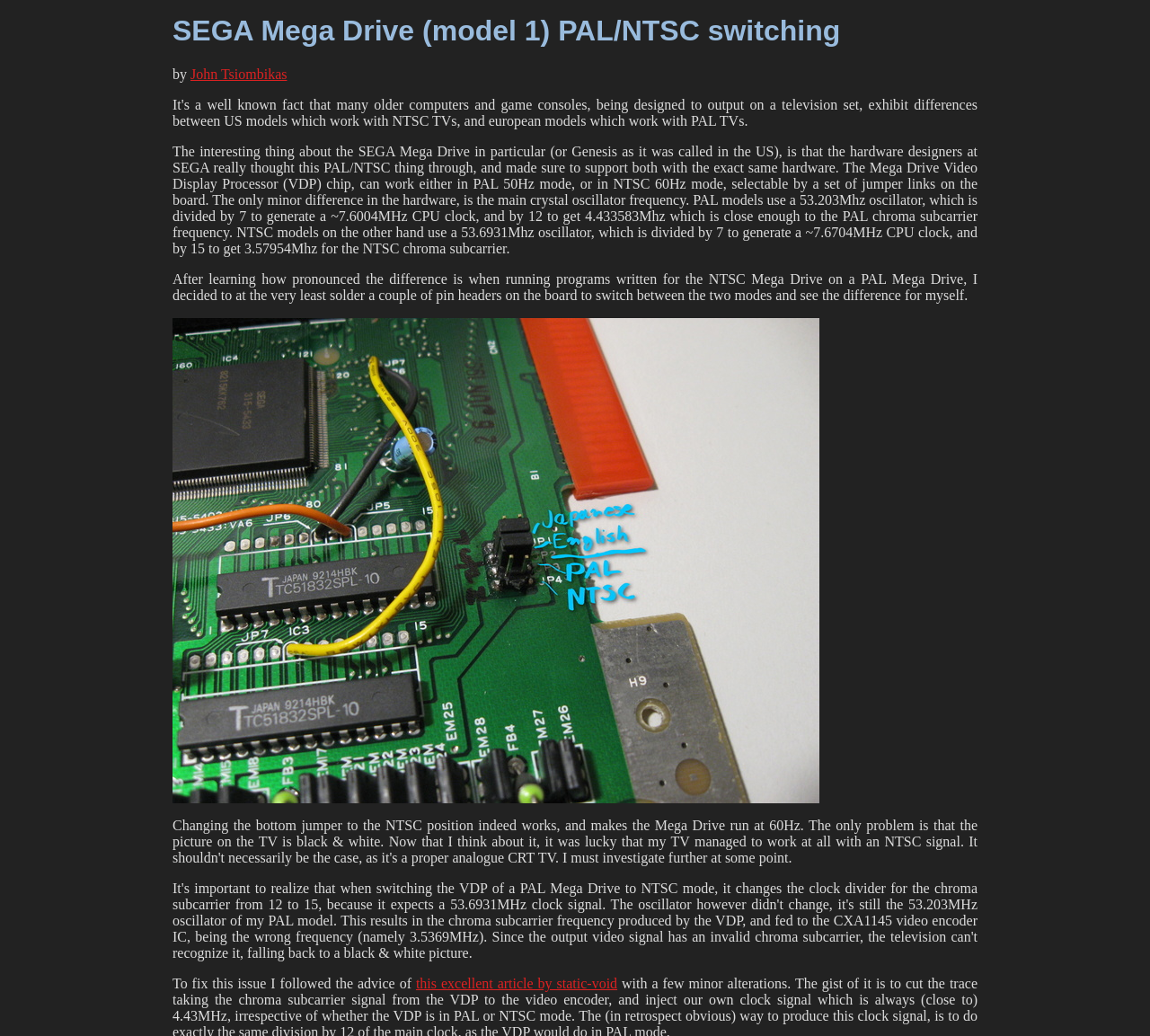Please find the main title text of this webpage.

SEGA Mega Drive (model 1) PAL/NTSC switching